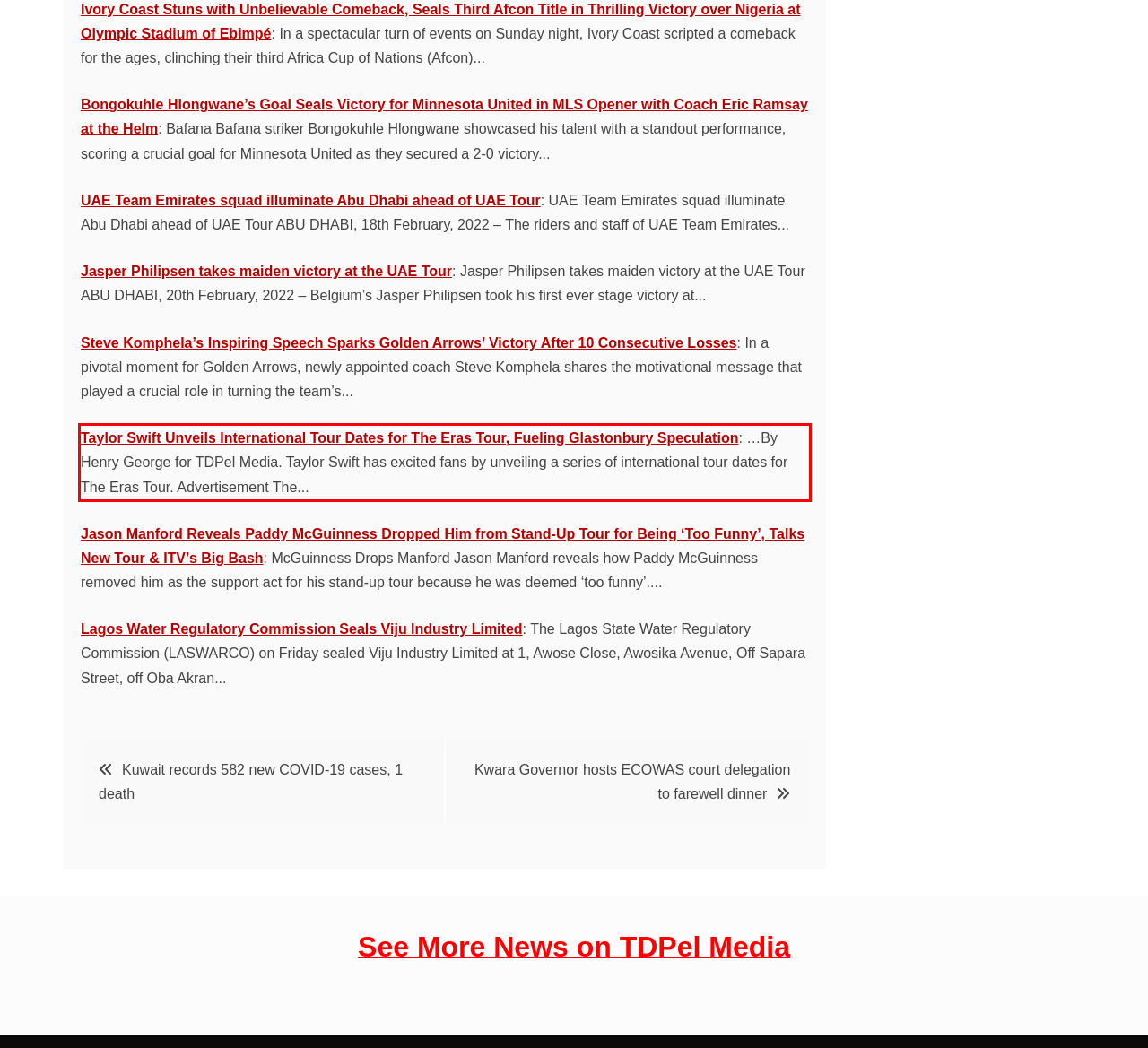Within the screenshot of the webpage, there is a red rectangle. Please recognize and generate the text content inside this red bounding box.

Taylor Swift Unveils International Tour Dates for The Eras Tour, Fueling Glastonbury Speculation: …By Henry George for TDPel Media. Taylor Swift has excited fans by unveiling a series of international tour dates for The Eras Tour. Advertisement The...